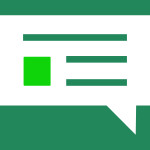Summarize the image with a detailed description that highlights all prominent details.

The image showcases a visual representation related to the article titled "Improving data privacy exchange through blockchain technology." This article explores the collaborative research undertaken by Crumbs and Fractal on models for the transparent exchange of data and its ownership among publishers, advertisers, and users. Accompanied by a succinct description, the article delves into the significance of ensuring a fair and open approach to data privacy in the digital landscape. The entire composition suggests a focus on innovative solutions to enhance data protection, reflecting contemporary conversations surrounding privacy and blockchain technology.